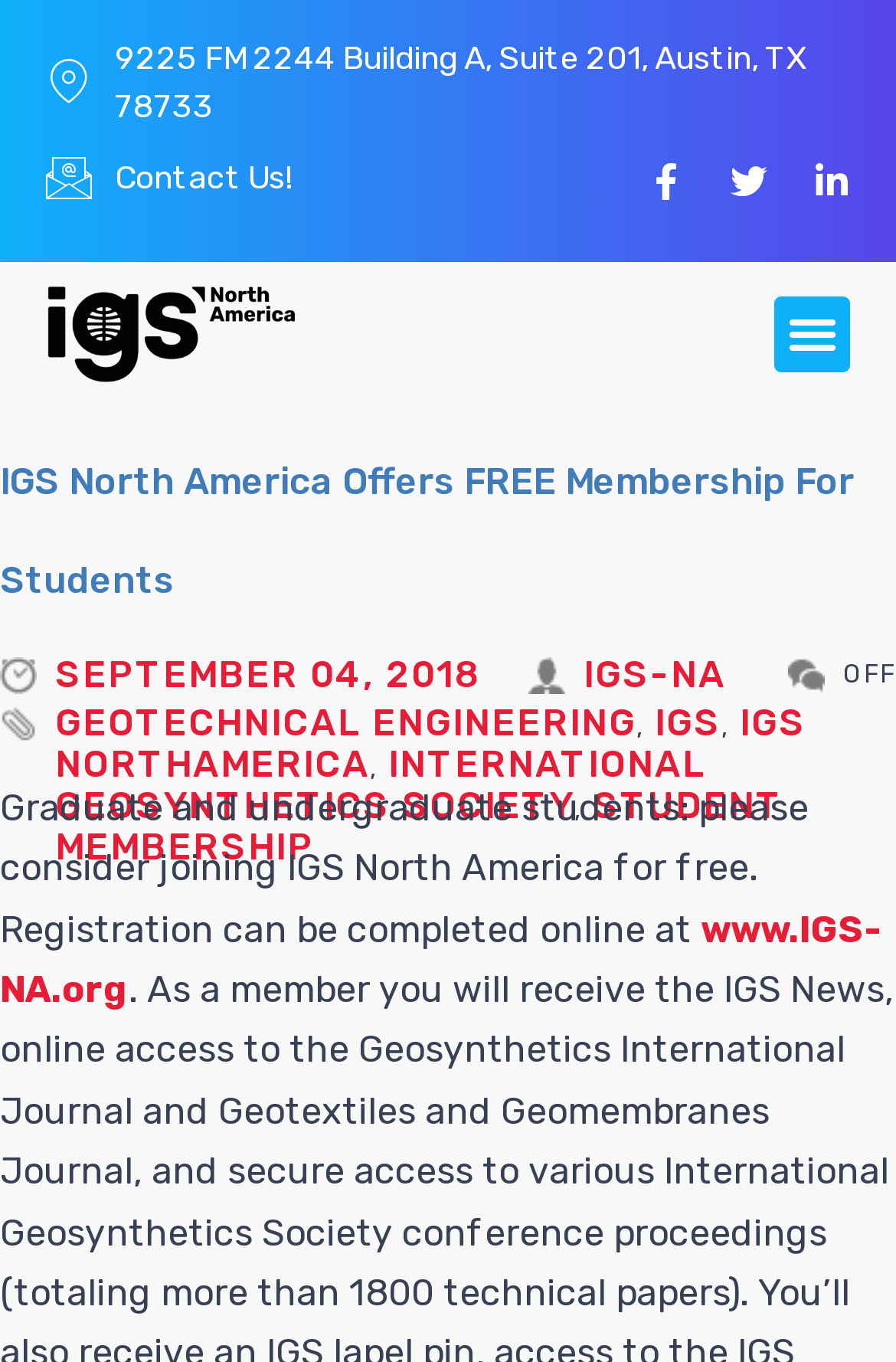Calculate the bounding box coordinates for the UI element based on the following description: "IGS NorthAmerica". Ensure the coordinates are four float numbers between 0 and 1, i.e., [left, top, right, bottom].

[0.062, 0.514, 0.9, 0.577]